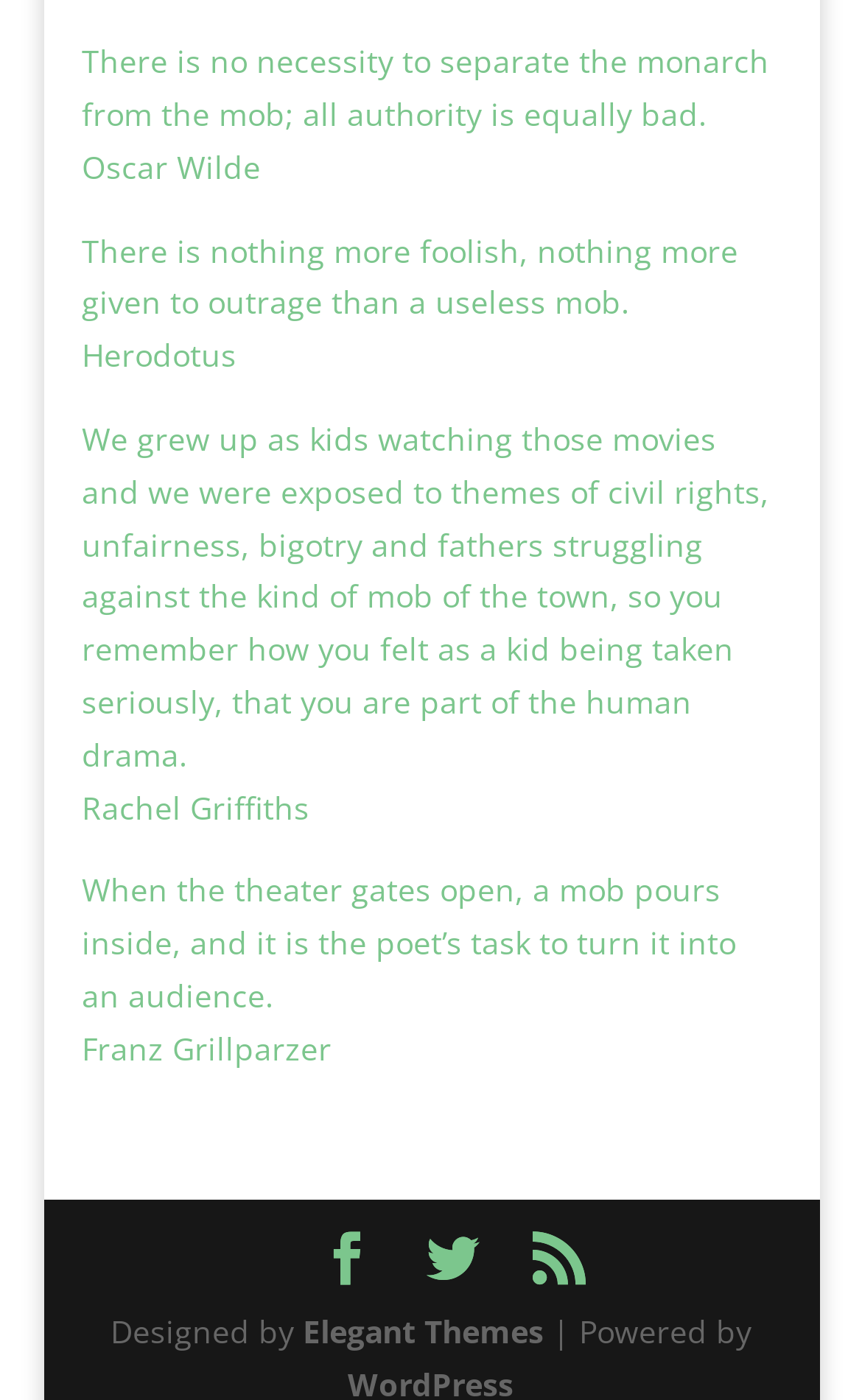Who designed the webpage?
Please look at the screenshot and answer using one word or phrase.

Elegant Themes